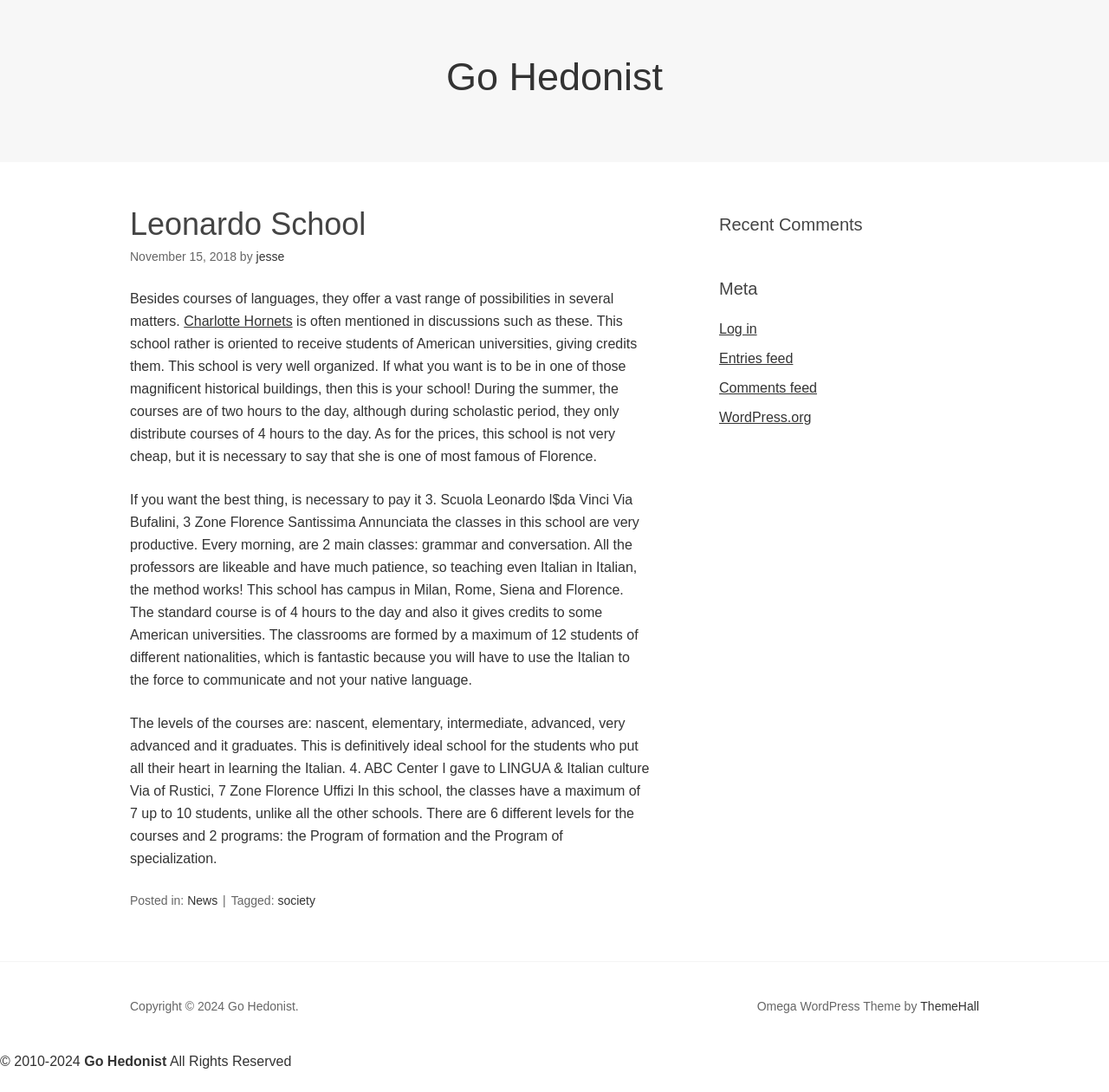Locate the coordinates of the bounding box for the clickable region that fulfills this instruction: "View the 'Recent Comments' section".

[0.648, 0.196, 0.883, 0.215]